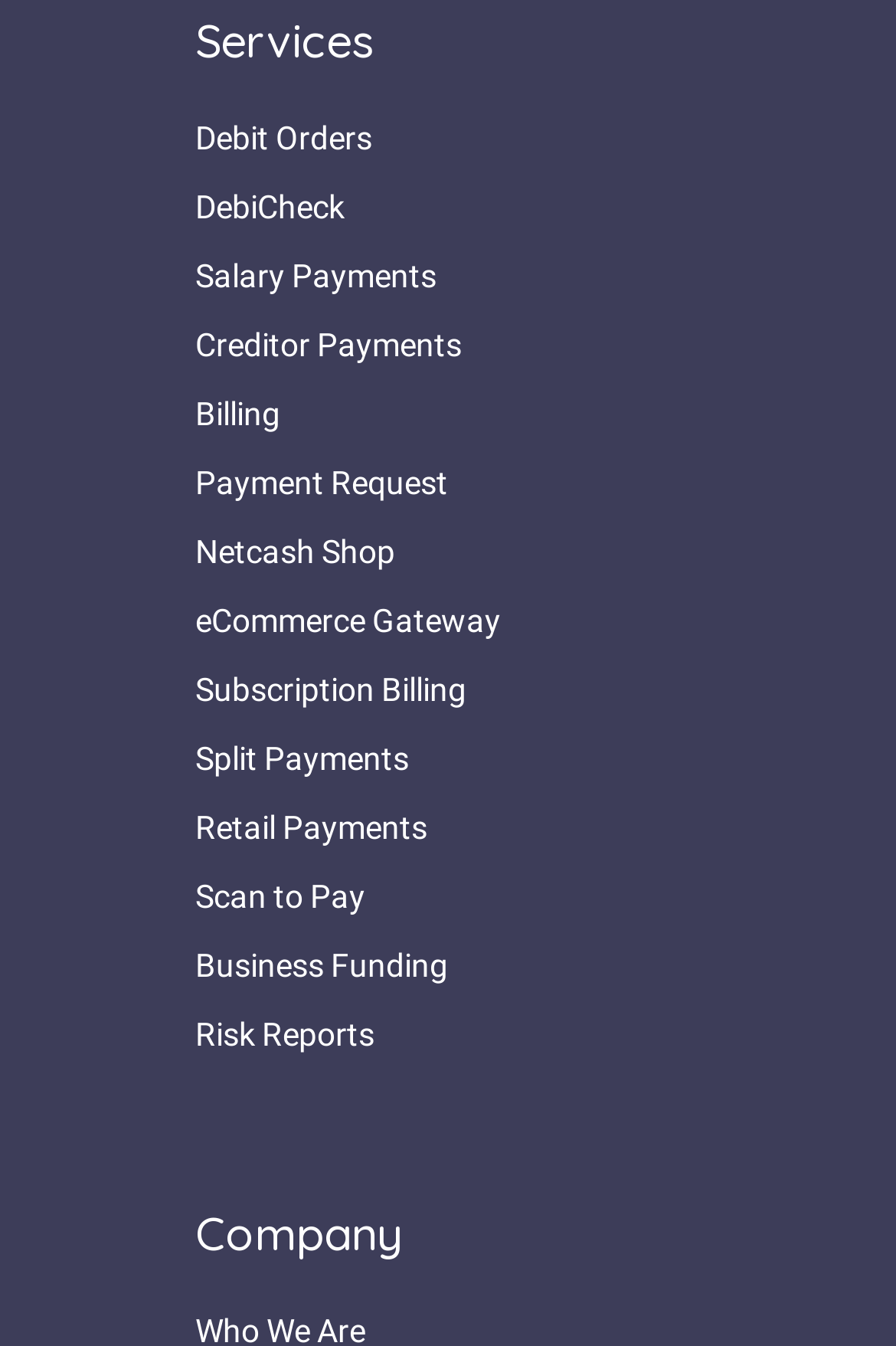Identify the bounding box coordinates for the element that needs to be clicked to fulfill this instruction: "Learn about Services". Provide the coordinates in the format of four float numbers between 0 and 1: [left, top, right, bottom].

[0.218, 0.01, 0.782, 0.051]